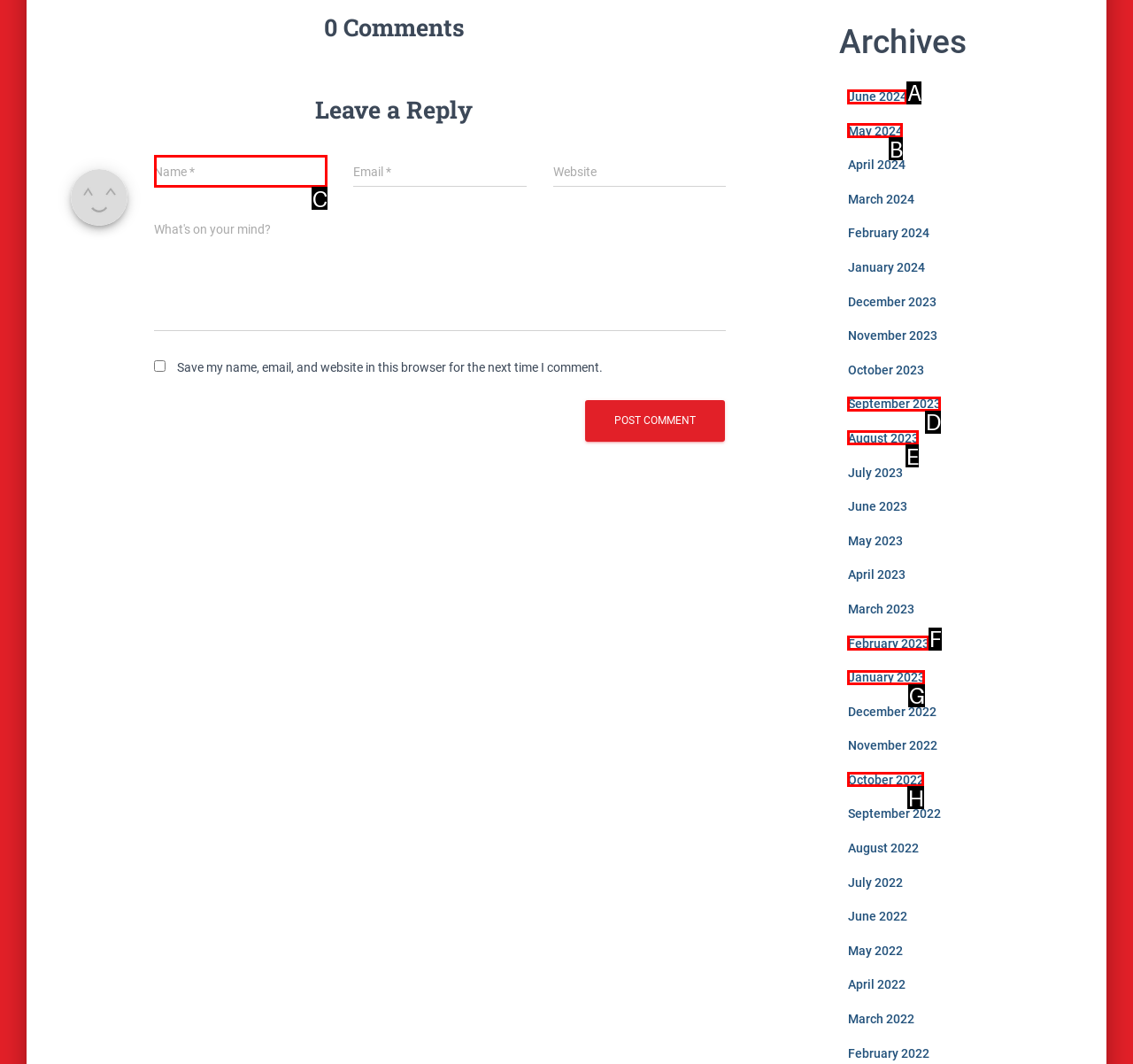Identify the HTML element to select in order to accomplish the following task: Tweet this article
Reply with the letter of the chosen option from the given choices directly.

None